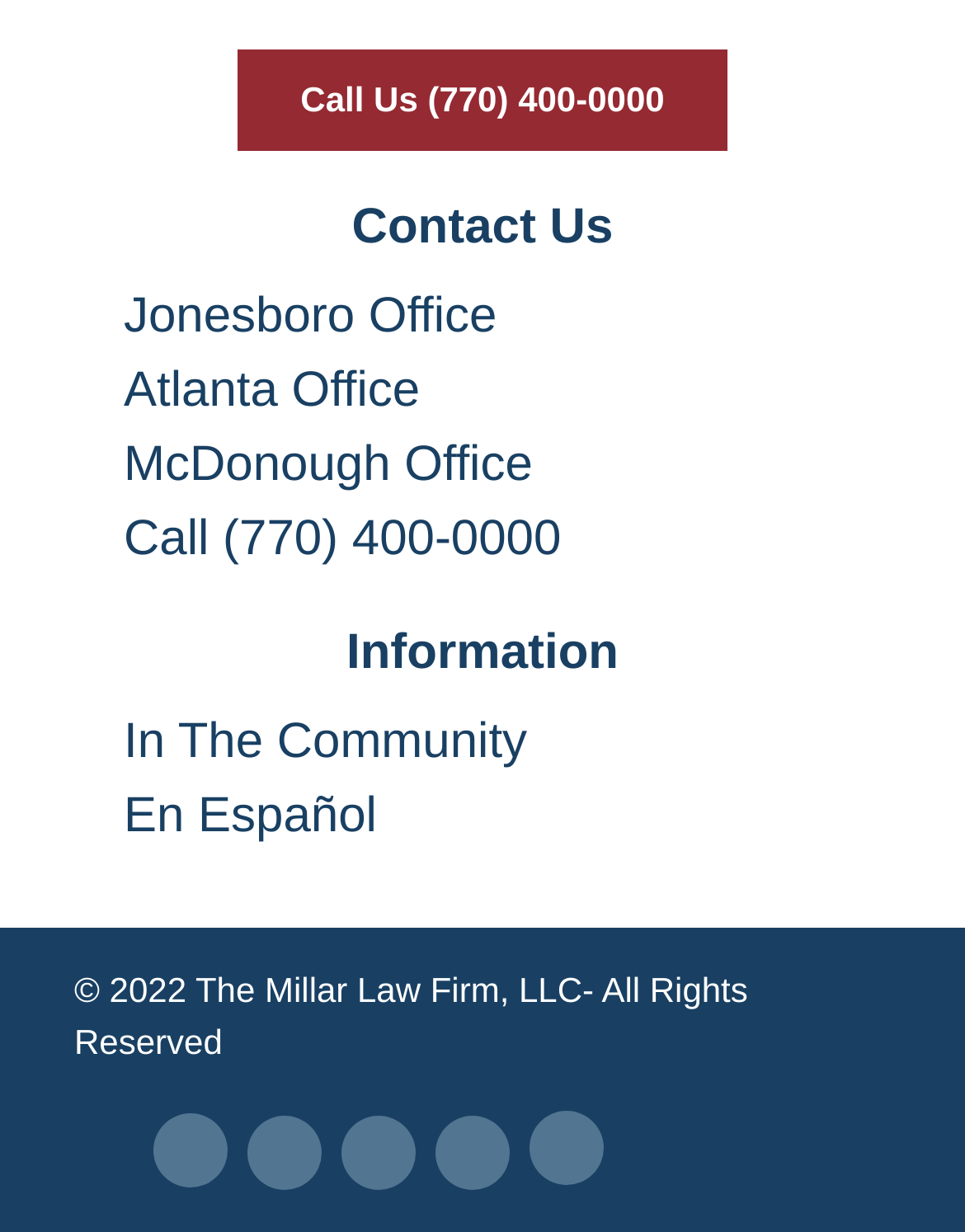Could you provide the bounding box coordinates for the portion of the screen to click to complete this instruction: "Visit the Jonesboro Office"?

[0.128, 0.211, 0.515, 0.303]